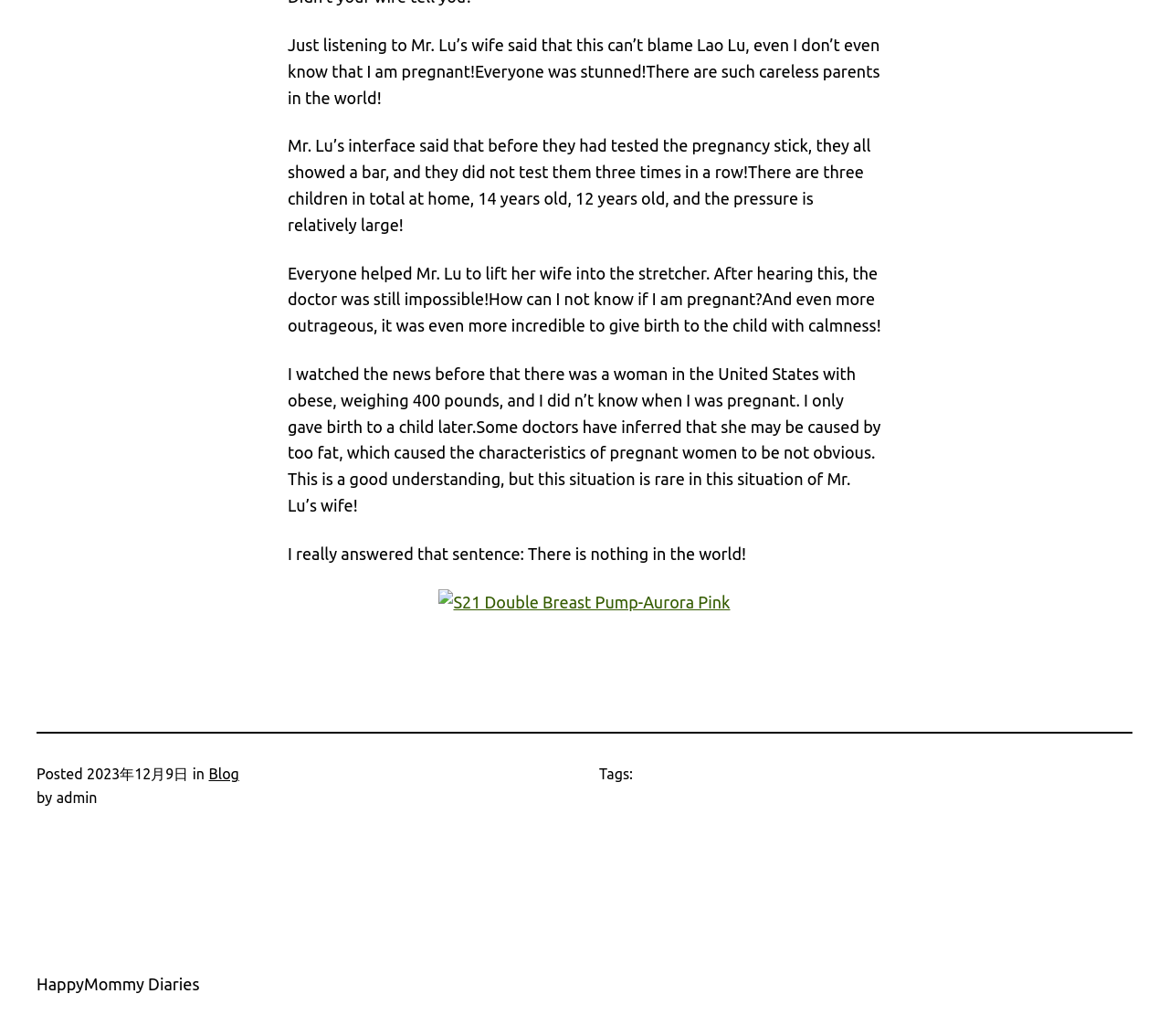Please answer the following query using a single word or phrase: 
What is the name of the blog?

HappyMommy Diaries